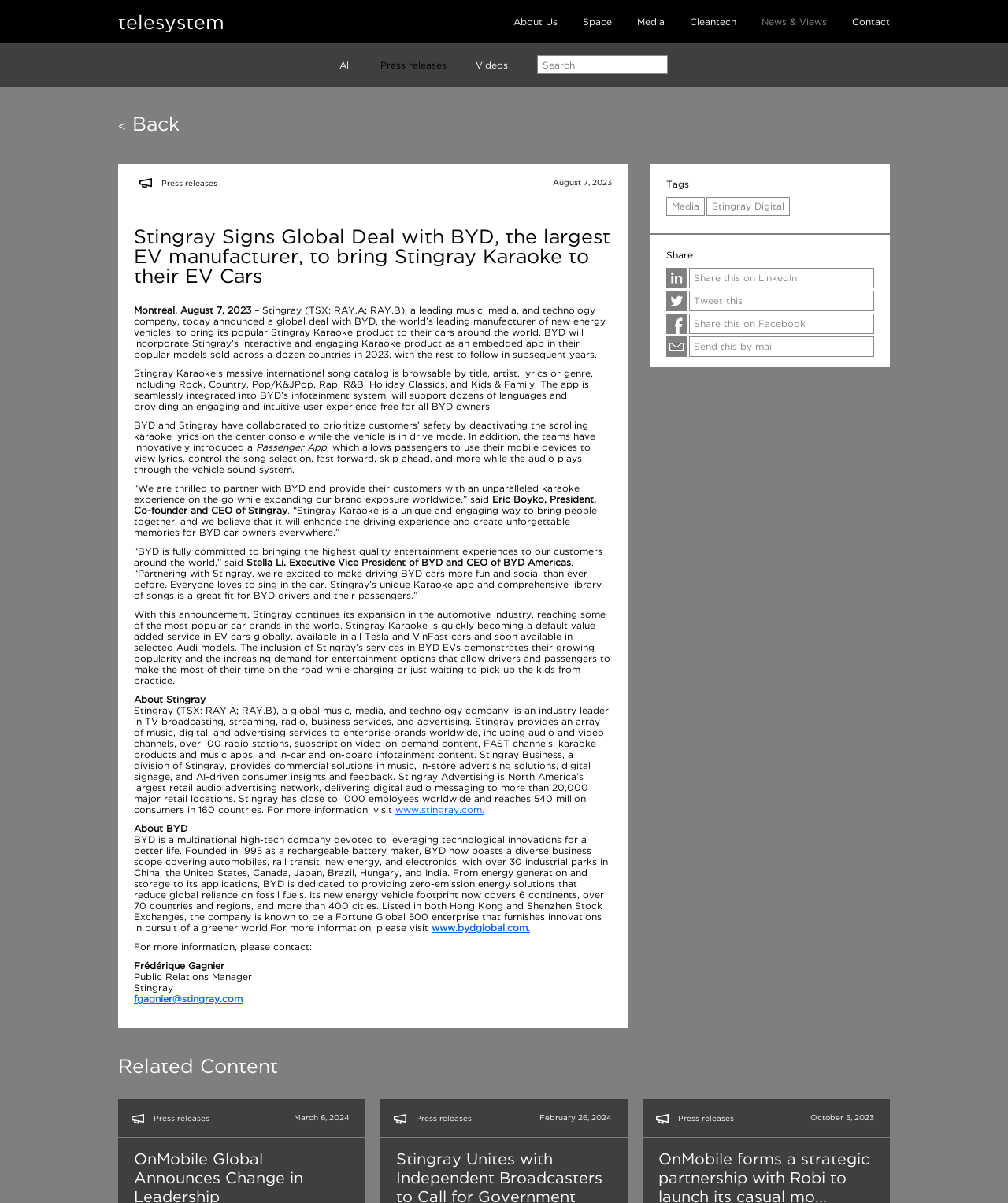Convey a detailed summary of the webpage, mentioning all key elements.

This webpage is about Stingray, a music, media, and technology company, announcing a global deal with BYD, the largest EV manufacturer, to bring Stingray Karaoke to their electric vehicles. 

At the top of the page, there are several links, including "Contact", "News & Views", "Cleantech", "Media", "Space", and "About Us", which are positioned horizontally across the page. Below these links, there is a search bar and links to "All", "Press releases", and "Videos". 

The main content of the page is a press release announcing the partnership between Stingray and BYD. The text is divided into several paragraphs, with headings and quotes from executives of both companies. The article describes the features of Stingray Karaoke, including its massive international song catalog, browsable by title, artist, lyrics, or genre, and its integration into BYD's infotainment system. 

On the right side of the page, there are links to "Share" the article on various social media platforms, including LinkedIn, Twitter, Facebook, and email. 

At the bottom of the page, there is a section titled "Related Content" with links to other press releases, dated March 6, 2024, February 26, 2024, and October 5, 2023.